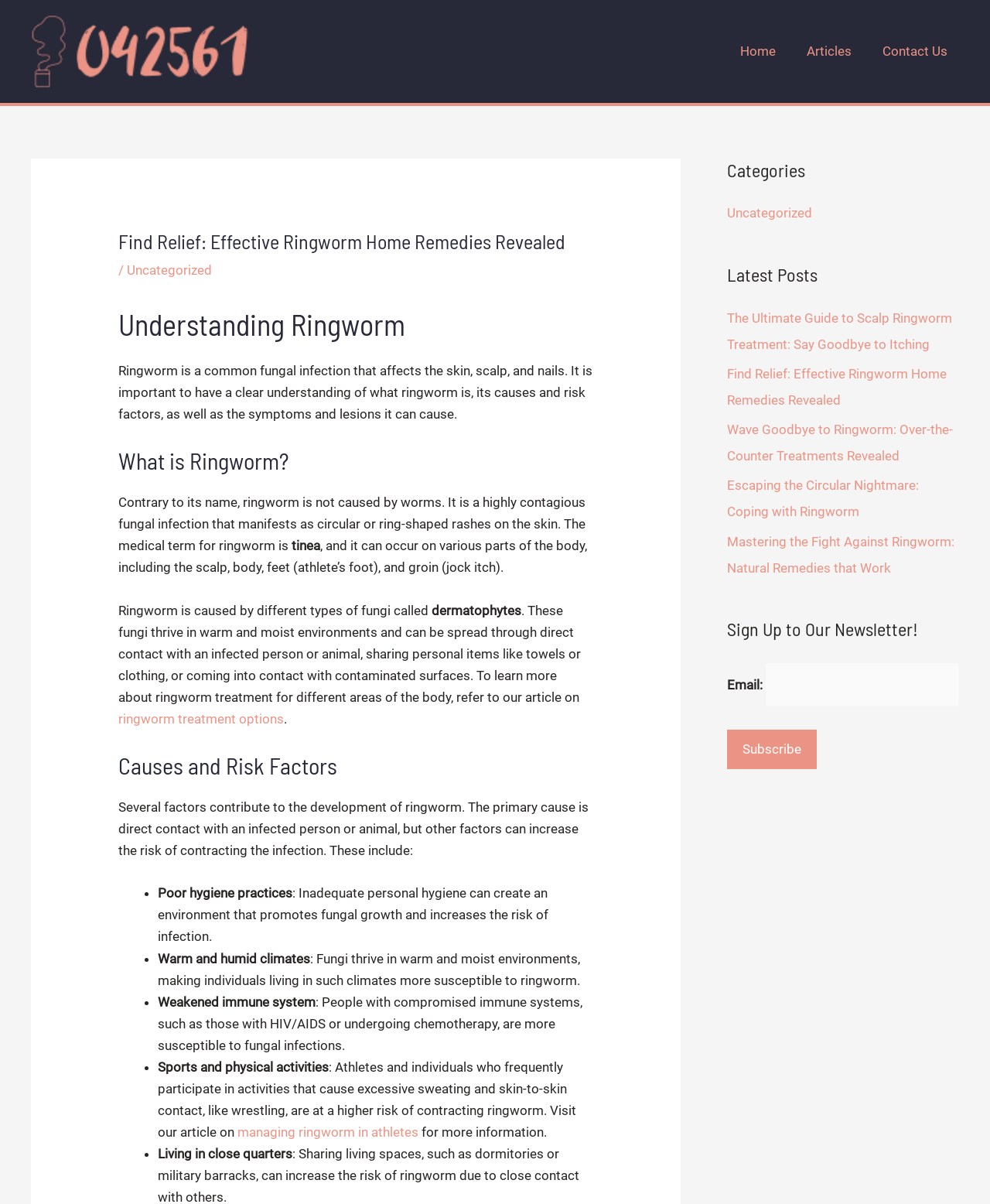Elaborate on the different components and information displayed on the webpage.

This webpage is about ringworm, a common fungal infection that affects the skin, scalp, and nails. At the top, there is a navigation bar with links to "Home", "Articles", and "Contact Us". Below the navigation bar, there is a header section with a title "Find Relief: Effective Ringworm Home Remedies Revealed" and a subtitle "The Ringworm Diaries: Real Stories & Expert Tips".

The main content of the webpage is divided into several sections. The first section is about understanding ringworm, which includes a brief introduction to what ringworm is, its causes, and risk factors. This section is followed by a detailed explanation of what ringworm is, its symptoms, and lesions it can cause.

The next section is about the causes and risk factors of ringworm, which includes a list of factors that contribute to the development of ringworm, such as poor hygiene practices, warm and humid climates, weakened immune system, sports and physical activities, and living in close quarters.

On the right side of the webpage, there are three complementary sections. The first section is about categories, which includes a link to "Uncategorized". The second section is about latest posts, which includes links to several articles related to ringworm treatment and remedies. The third section is about signing up to a newsletter, which includes a form to enter an email address and a "Subscribe" button.

Throughout the webpage, there are several headings, links, and static text elements that provide information about ringworm and its treatment. There are also several images, including a logo for "The Ringworm Diaries" at the top of the webpage.